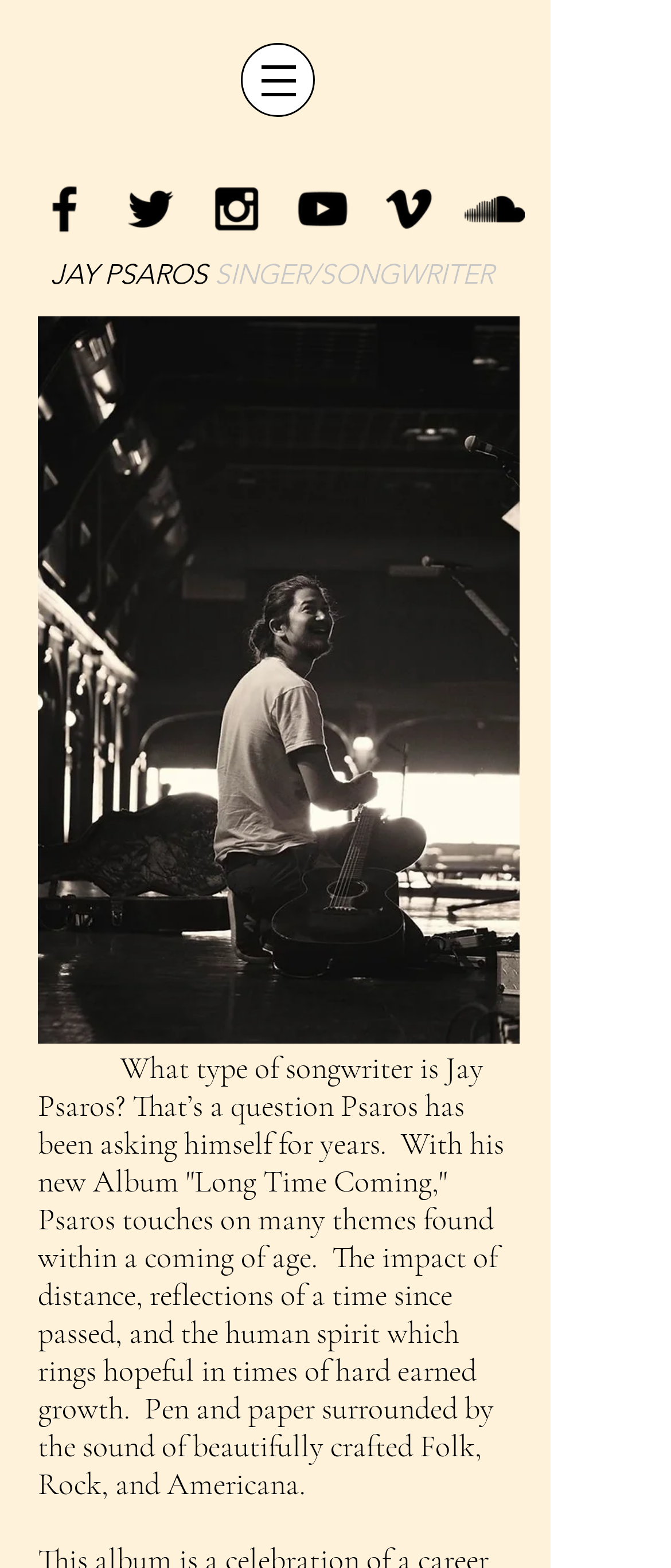What is the format of the content on the webpage?
We need a detailed and meticulous answer to the question.

The webpage contains a mix of text and image elements, including a heading, a paragraph of text, and an image, which suggests that the format of the content on the webpage is a combination of text and image.